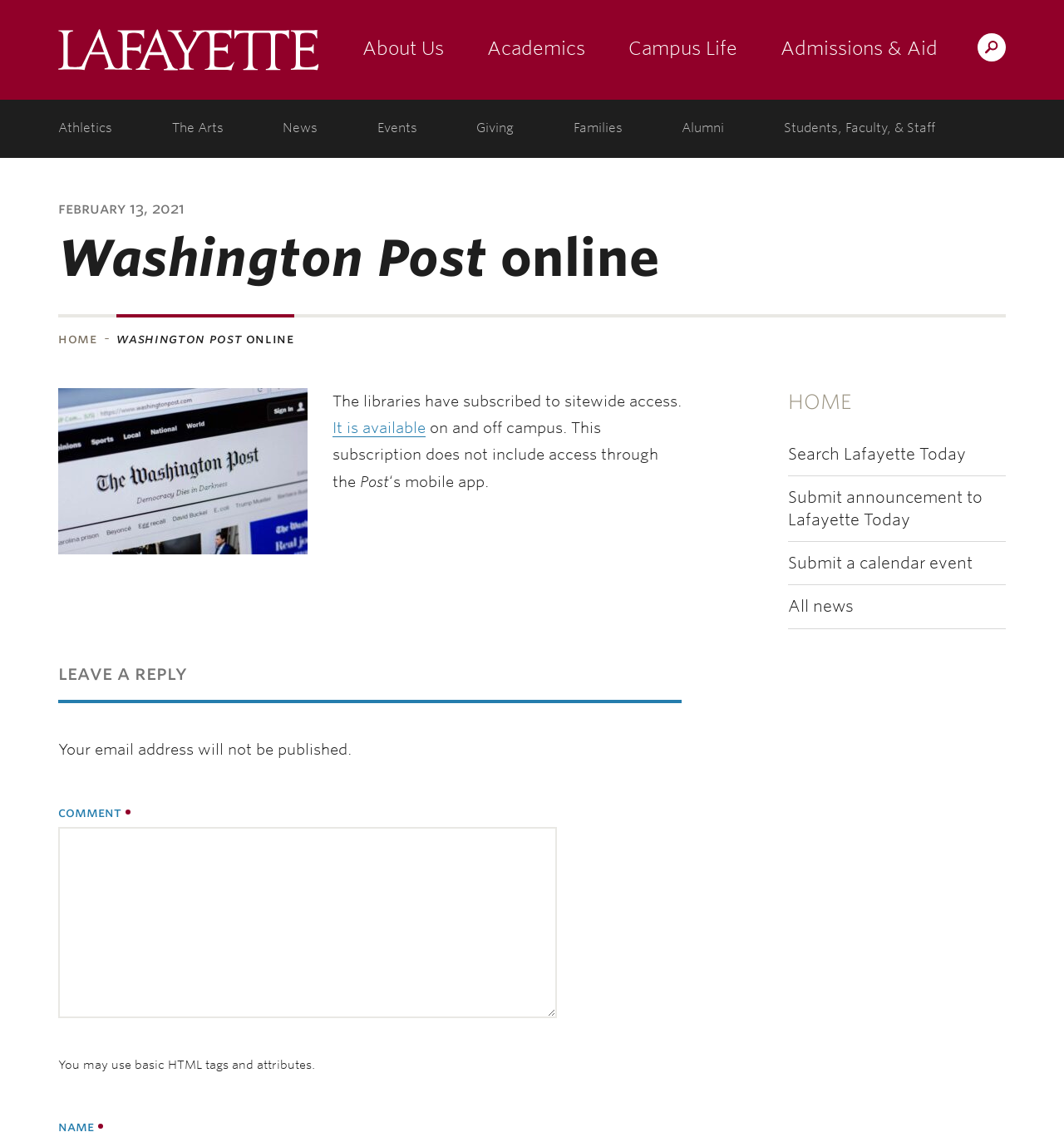Craft a detailed narrative of the webpage's structure and content.

The webpage is the Lafayette College website, specifically the Washington Post online page. At the top left, there is a link to Lafayette College, and at the top right, there is a search bar labeled "Search Lafayette.edu". Below the search bar, there is a main navigation menu with links to "About Us", "Academics", "Campus Life", and "Admissions & Aid". Each of these links has a corresponding button to show a submenu.

Below the main navigation menu, there is a secondary navigation menu with links to "Athletics", "The Arts", "News", "Events", "Giving", "Families", "Alumni", and "Students, Faculty, & Staff". Each of these links has a corresponding static text label.

On the left side of the page, there is a heading that reads "Washington Post online". Below this heading, there is a breadcrumb navigation menu with links to "Home" and "Washington Post online".

On the right side of the page, there is a complementary section that contains a site navigation menu with links to "HOME", "Search Lafayette Today", "Submit announcement to Lafayette Today", "Submit a calendar event", and "All news".

In the main content area, there is an image of the homepage of the digital version of The Washington Post. Below the image, there is a paragraph of text that reads "The libraries have subscribed to sitewide access for The Washington Post. It is available on and off campus. This subscription does not include access through the Post's mobile app."

Below the paragraph, there is a heading that reads "Leave a reply". Below the heading, there is a comment form with a text box and a label that reads "Your email address will not be published." There is also a note that reads "You may use basic HTML tags and attributes."